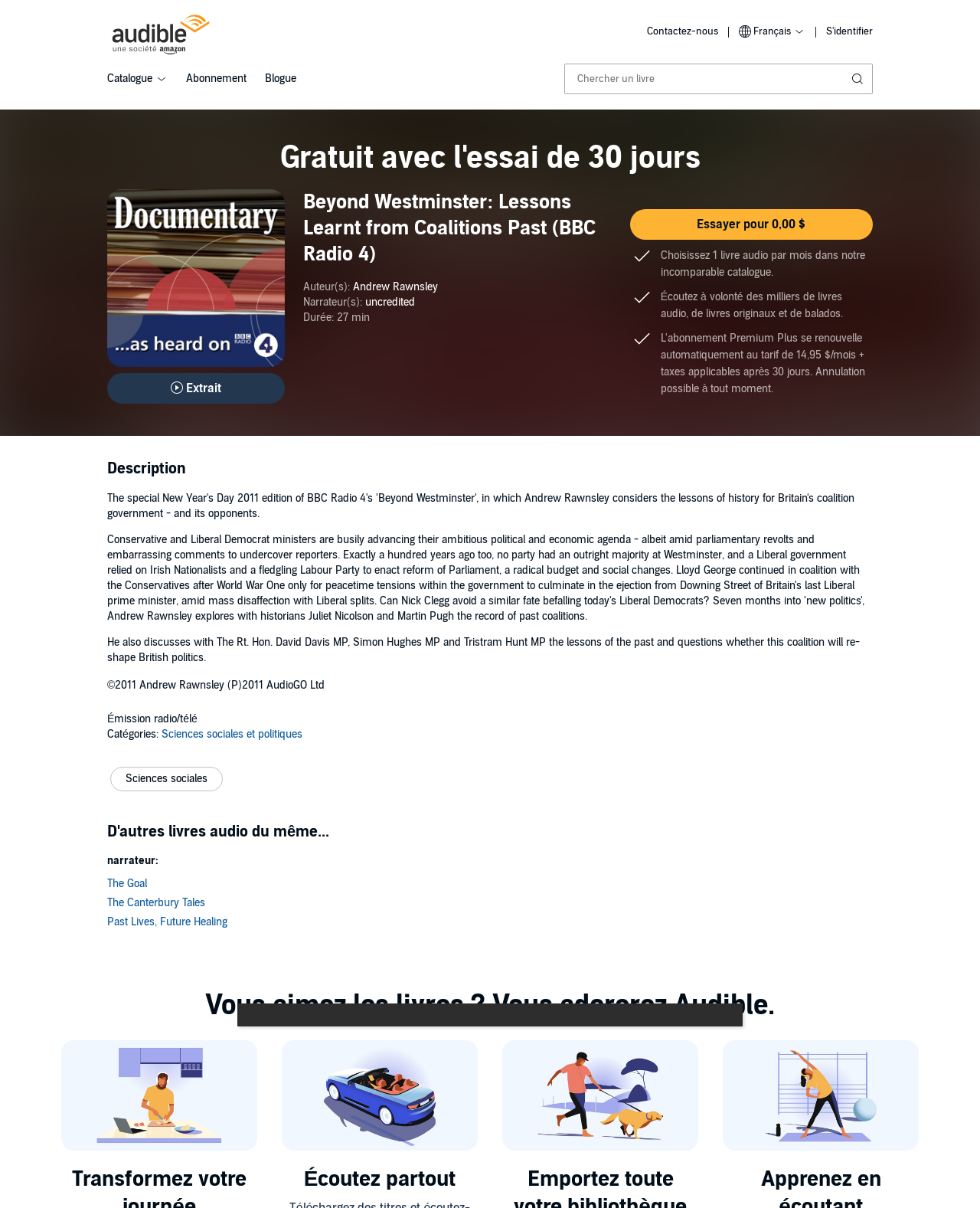Locate the bounding box coordinates of the area to click to fulfill this instruction: "Listen to an excerpt from Beyond Westminster: Lessons Learnt from Coalitions Past". The bounding box should be presented as four float numbers between 0 and 1, in the order [left, top, right, bottom].

[0.109, 0.309, 0.291, 0.334]